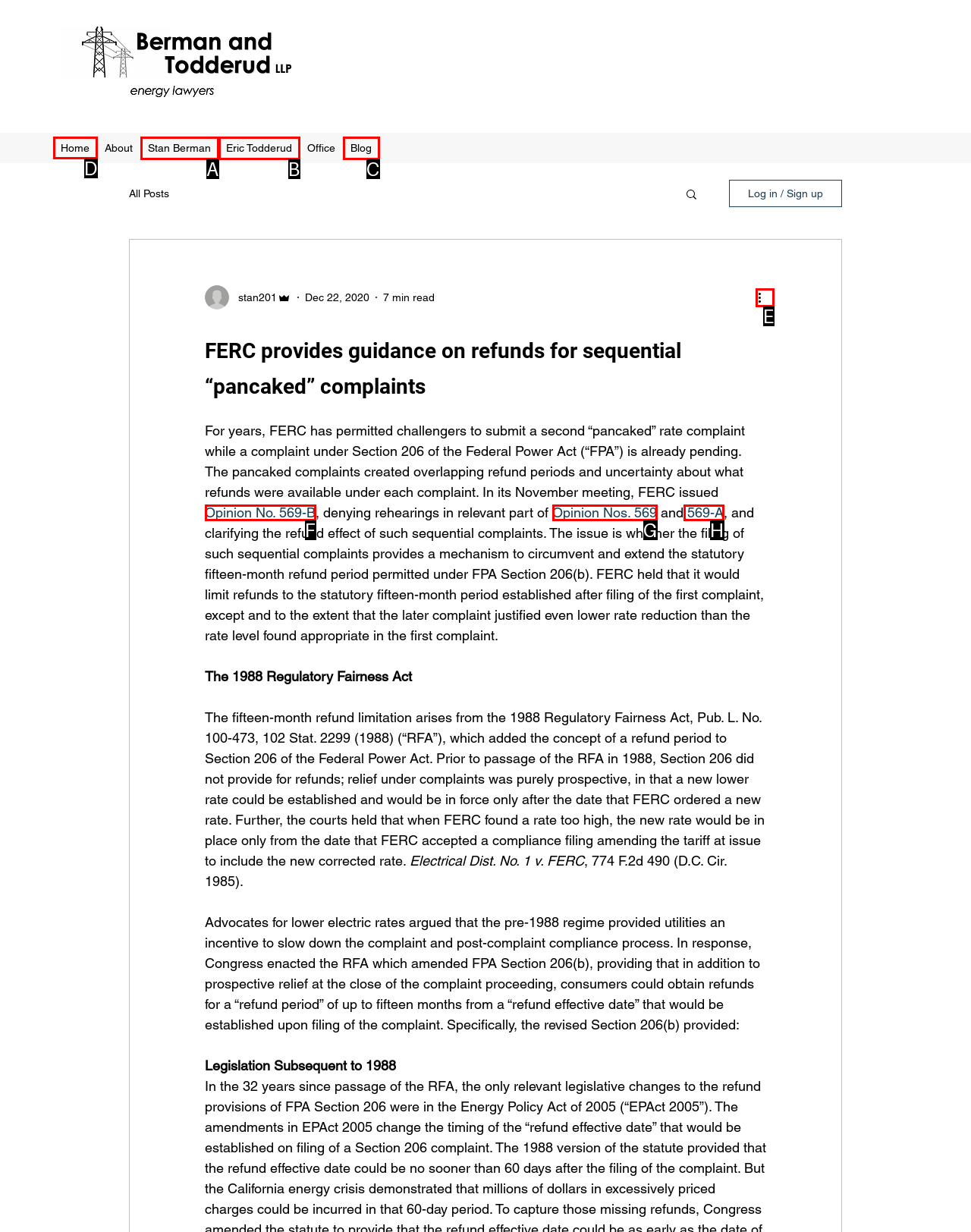For the task: Click the 'Home' link, identify the HTML element to click.
Provide the letter corresponding to the right choice from the given options.

D